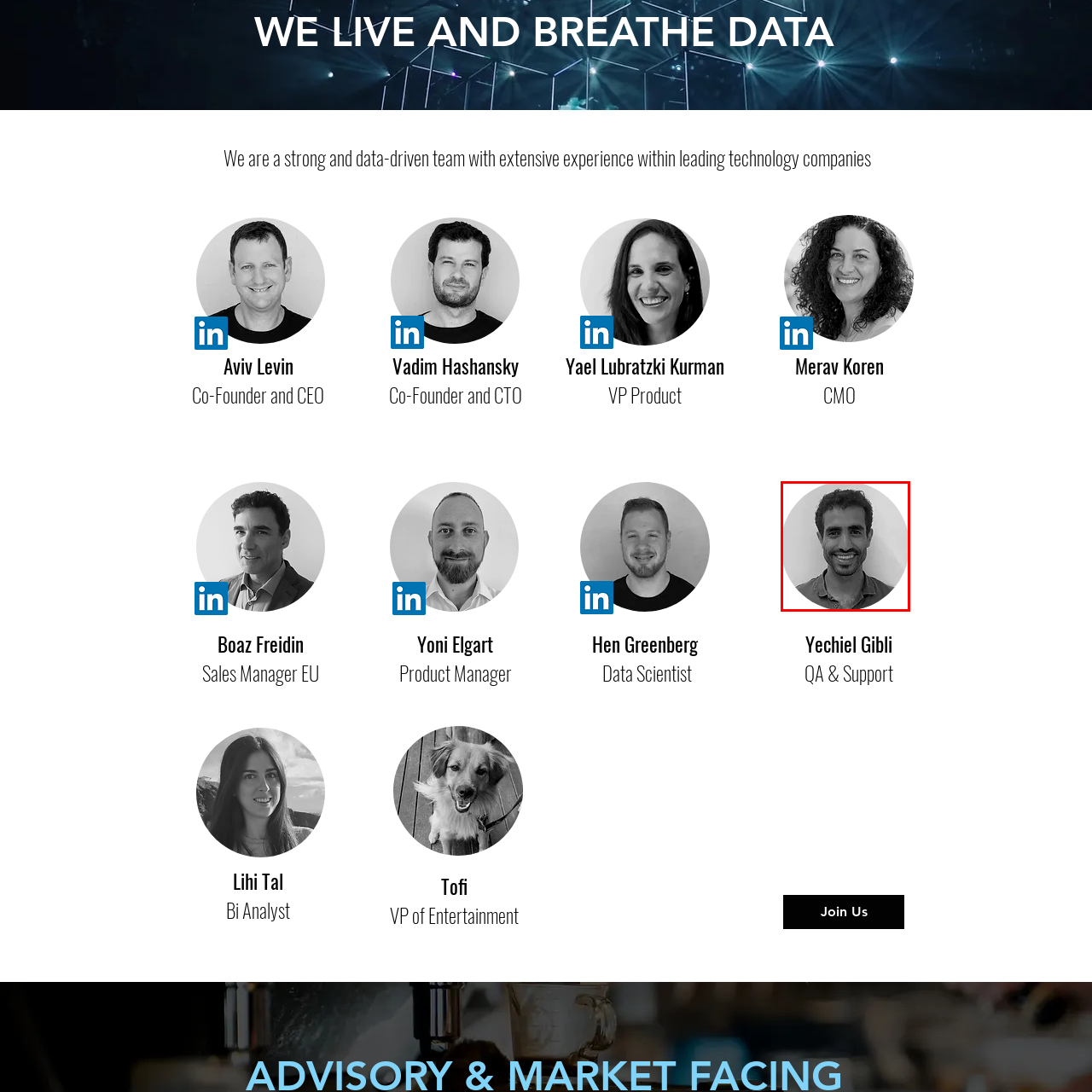Thoroughly describe the content of the image found within the red border.

This image features a smiling individual with a short beard, showcasing a friendly and approachable demeanor. He has curly hair and is dressed casually, wearing a polo shirt. The background is neutral, allowing the focus to be on his expression. This image is likely part of a professional team or organizational profile, possibly related to a section highlighting team members and their roles within the company. The circular framing adds a modern touch, emphasizing a personal connection in a corporate or tech-driven environment.